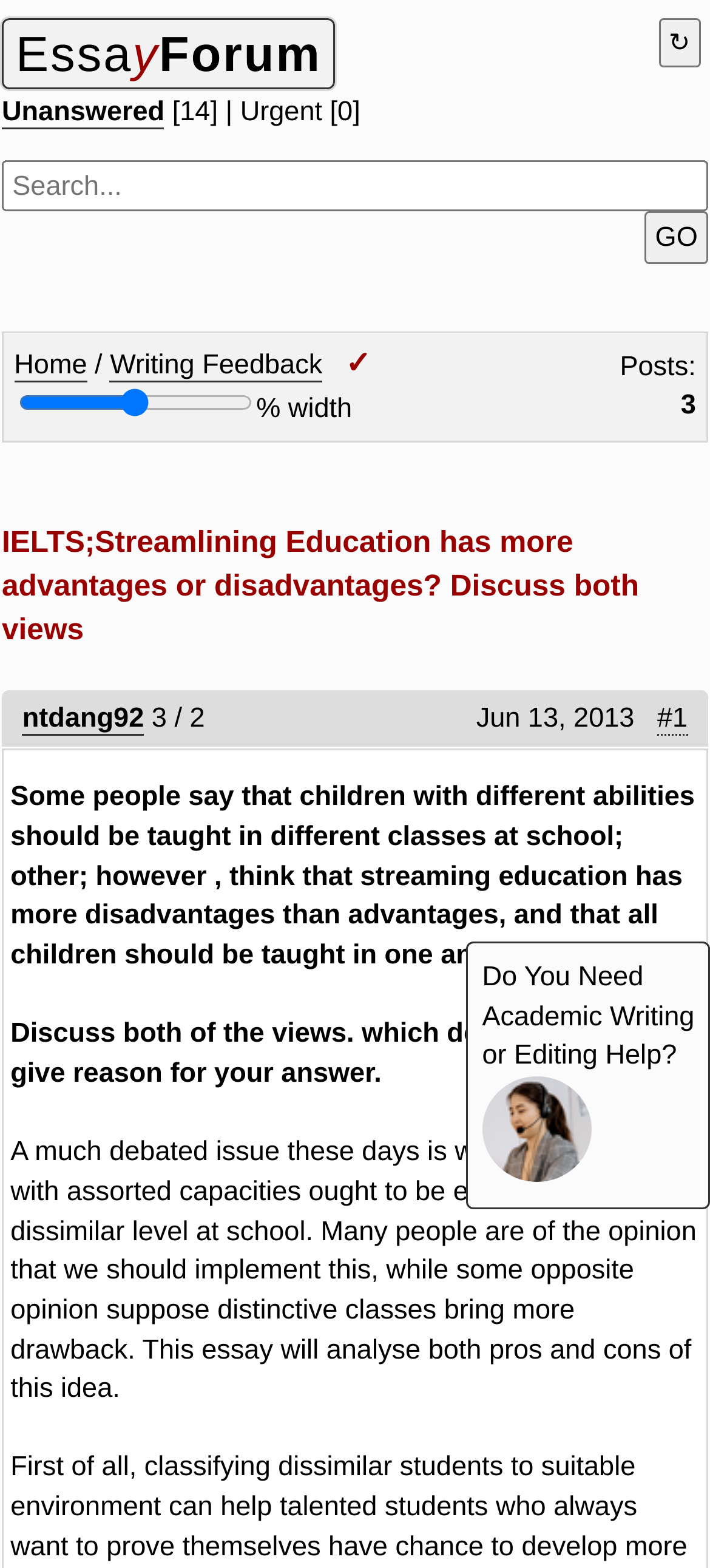Please specify the bounding box coordinates of the clickable region necessary for completing the following instruction: "Click on the 'GO' button". The coordinates must consist of four float numbers between 0 and 1, i.e., [left, top, right, bottom].

[0.908, 0.135, 0.997, 0.168]